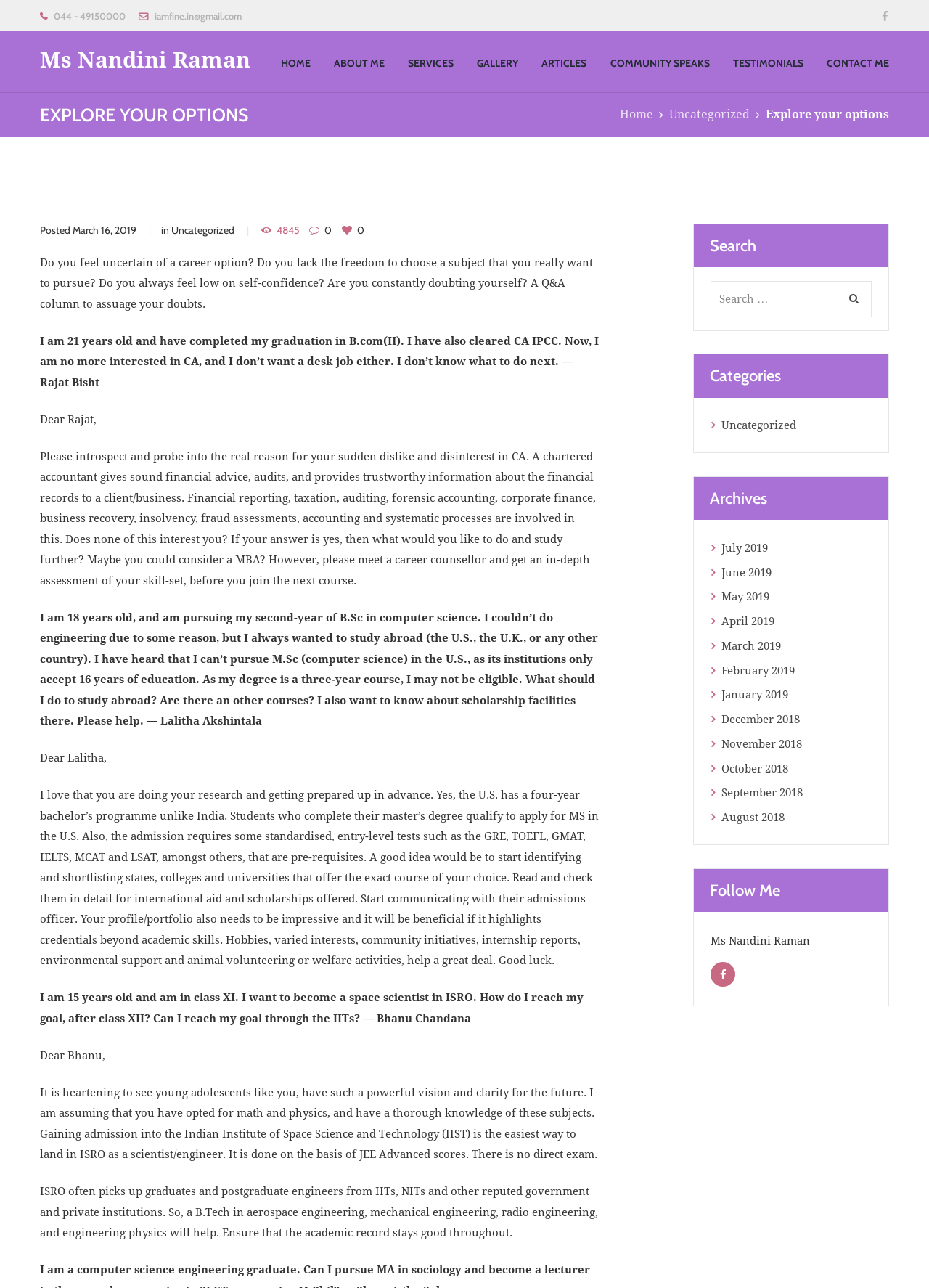What is the name of the institution mentioned in the Q&A column?
Refer to the screenshot and deliver a thorough answer to the question presented.

In one of the Q&A columns, the individual asks about becoming a space scientist in ISRO, and Ms Nandini Raman mentions that gaining admission into the Indian Institute of Space Science and Technology (IIST) is the easiest way to land in ISRO as a scientist/engineer.